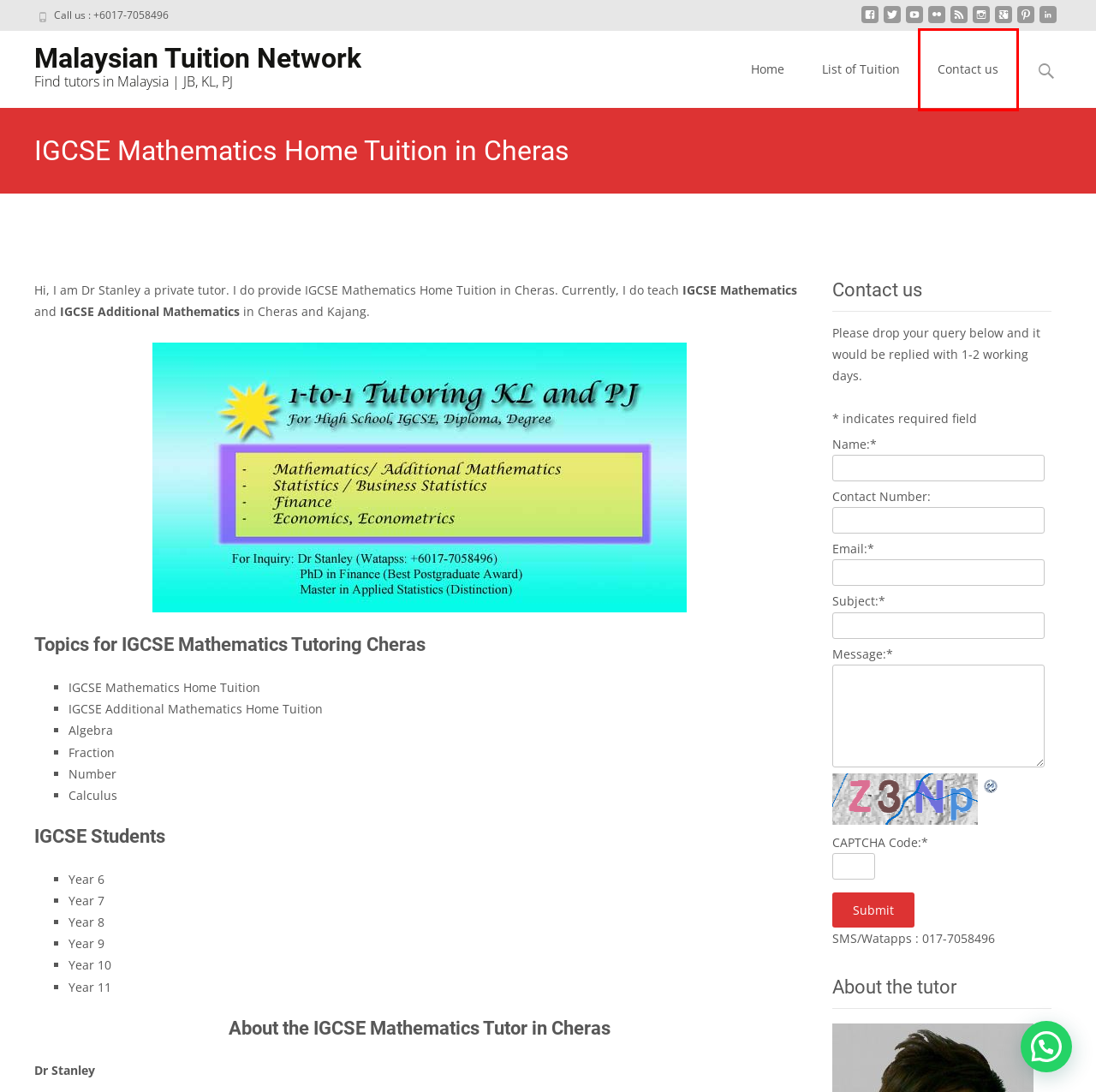Given a screenshot of a webpage with a red bounding box highlighting a UI element, determine which webpage description best matches the new webpage that appears after clicking the highlighted element. Here are the candidates:
A. Integration between the Asian REIT markets and macroeconomic variables - Malaysian Tuition Network
B. Contact us for Home Tuition - Malaysia Private Tuitions in JB, KL, PJ etc.
C. Modeling the Volatility of Asian REIT markets - Malaysian Tuition Network
D. IGCSE Home Tuition in Cheras - Malaysian Tuition Network
E. Cheras Home Tuition - Malaysian Tuition Network
F. Bangsar Home Tuition - Malaysian Tuition Network
G. Home Tuition in Skudai by Dr Stanley | Watapps 017-7058496
H. Tutoring Services in Malaysia by Dr Stanley | Maths, Physics | 0177058496

B